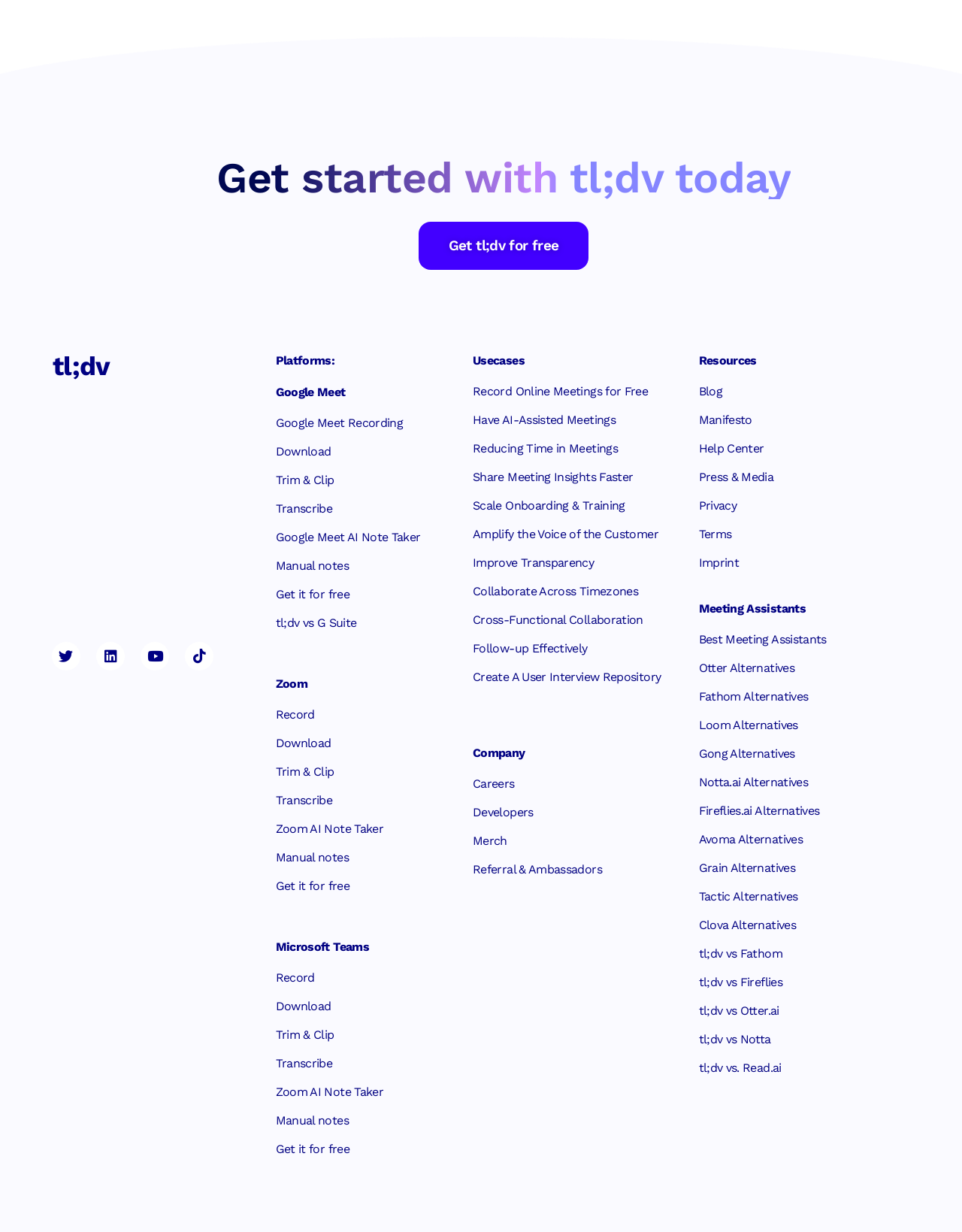Find the bounding box of the UI element described as: "Trim & Clip". The bounding box coordinates should be given as four float values between 0 and 1, i.e., [left, top, right, bottom].

[0.286, 0.834, 0.476, 0.846]